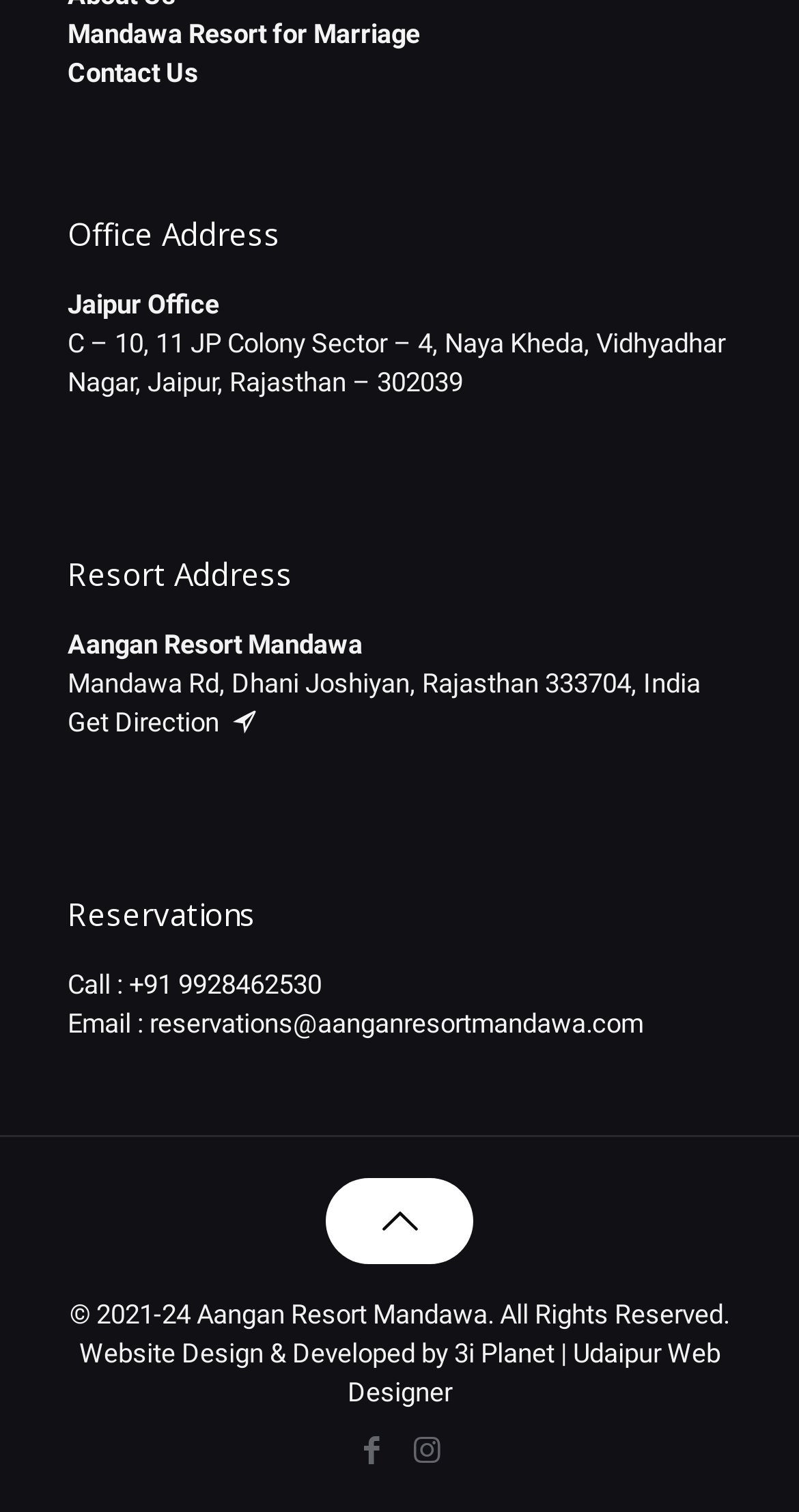Determine the bounding box coordinates of the clickable element necessary to fulfill the instruction: "Visit Mandawa Resort for Marriage". Provide the coordinates as four float numbers within the 0 to 1 range, i.e., [left, top, right, bottom].

[0.085, 0.012, 0.526, 0.032]